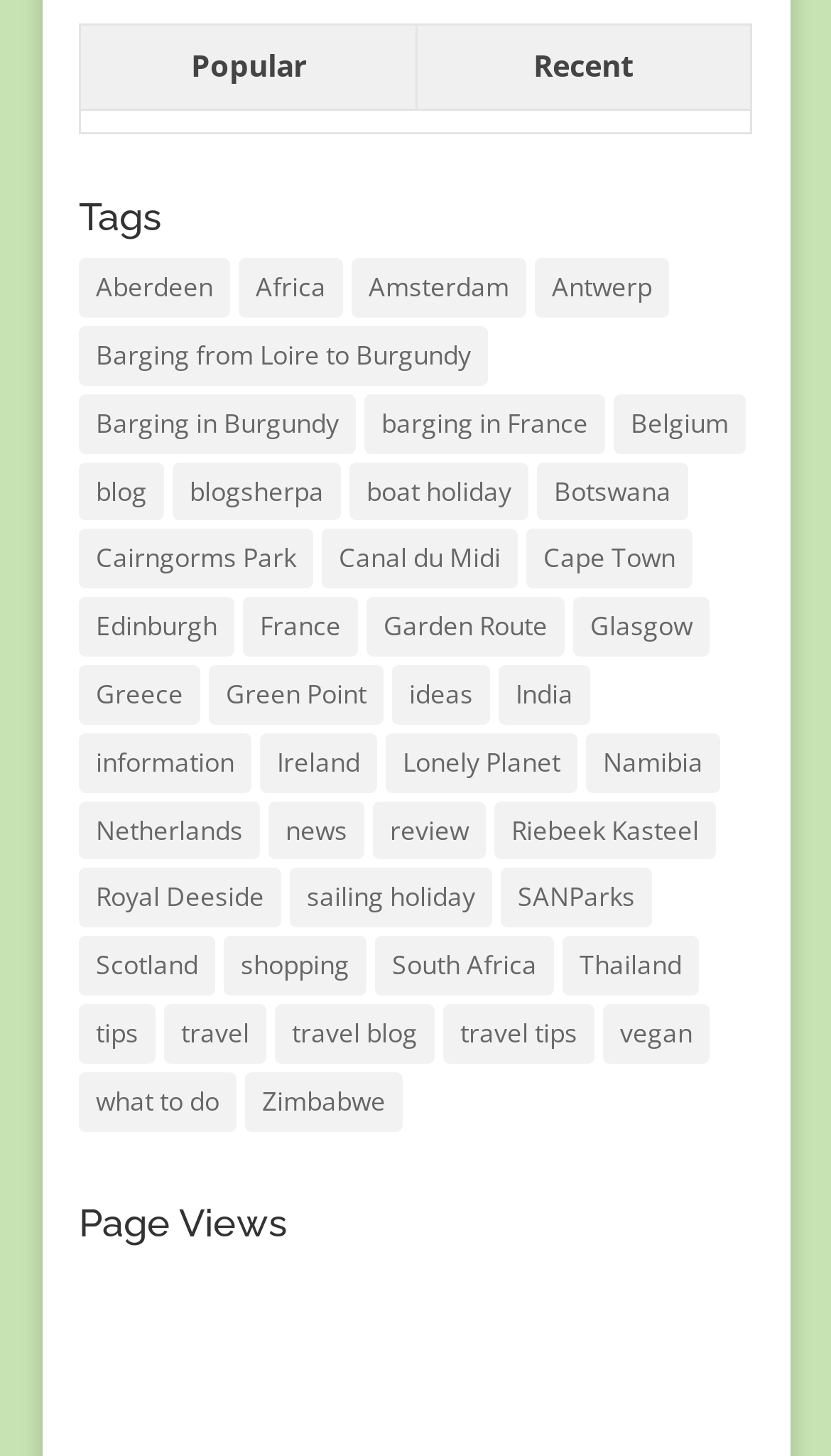Respond to the following query with just one word or a short phrase: 
How many tags are listed on this webpage?

46